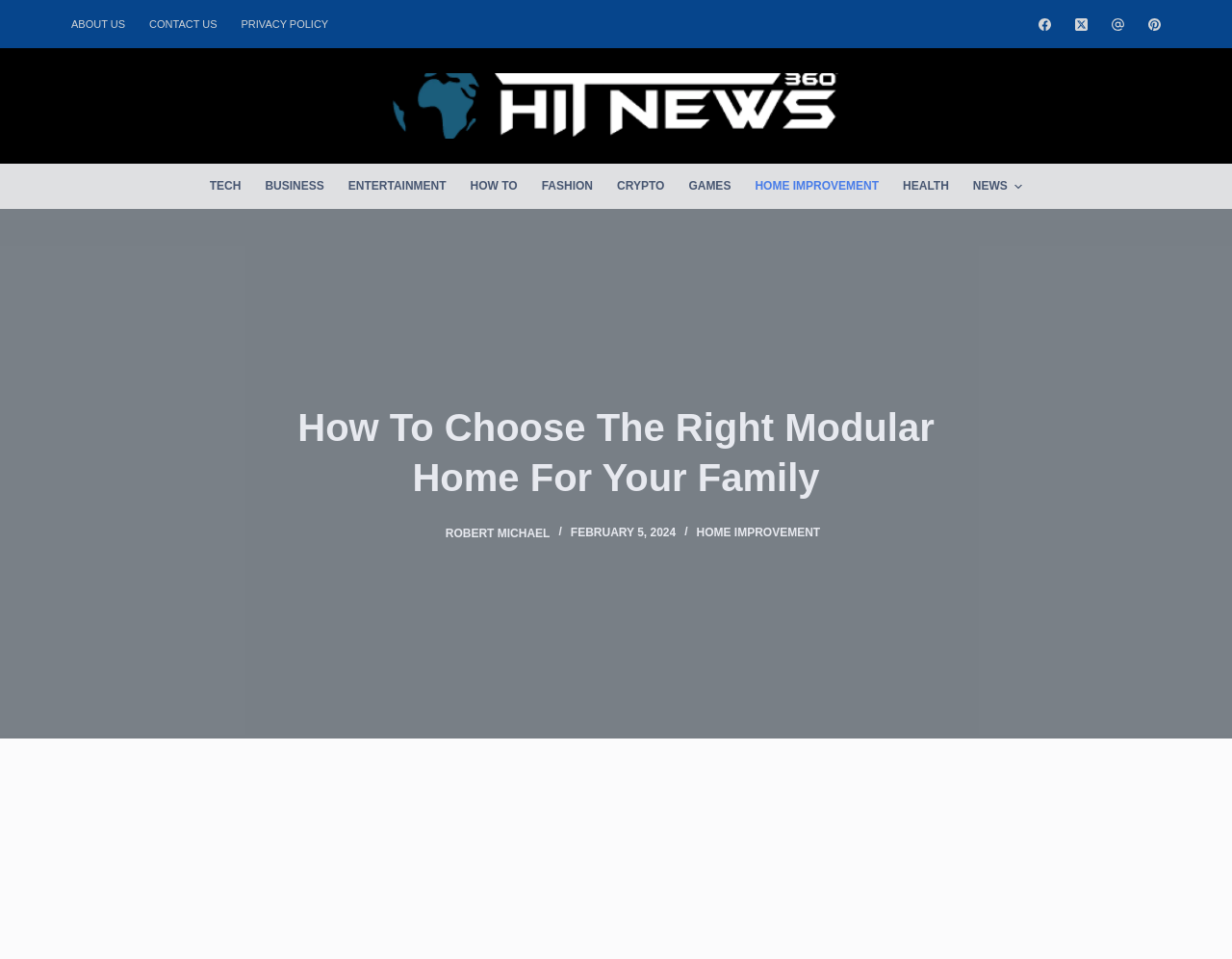Determine the bounding box coordinates of the clickable area required to perform the following instruction: "Click on Expand dropdown menu". The coordinates should be represented as four float numbers between 0 and 1: [left, top, right, bottom].

[0.81, 0.185, 0.824, 0.203]